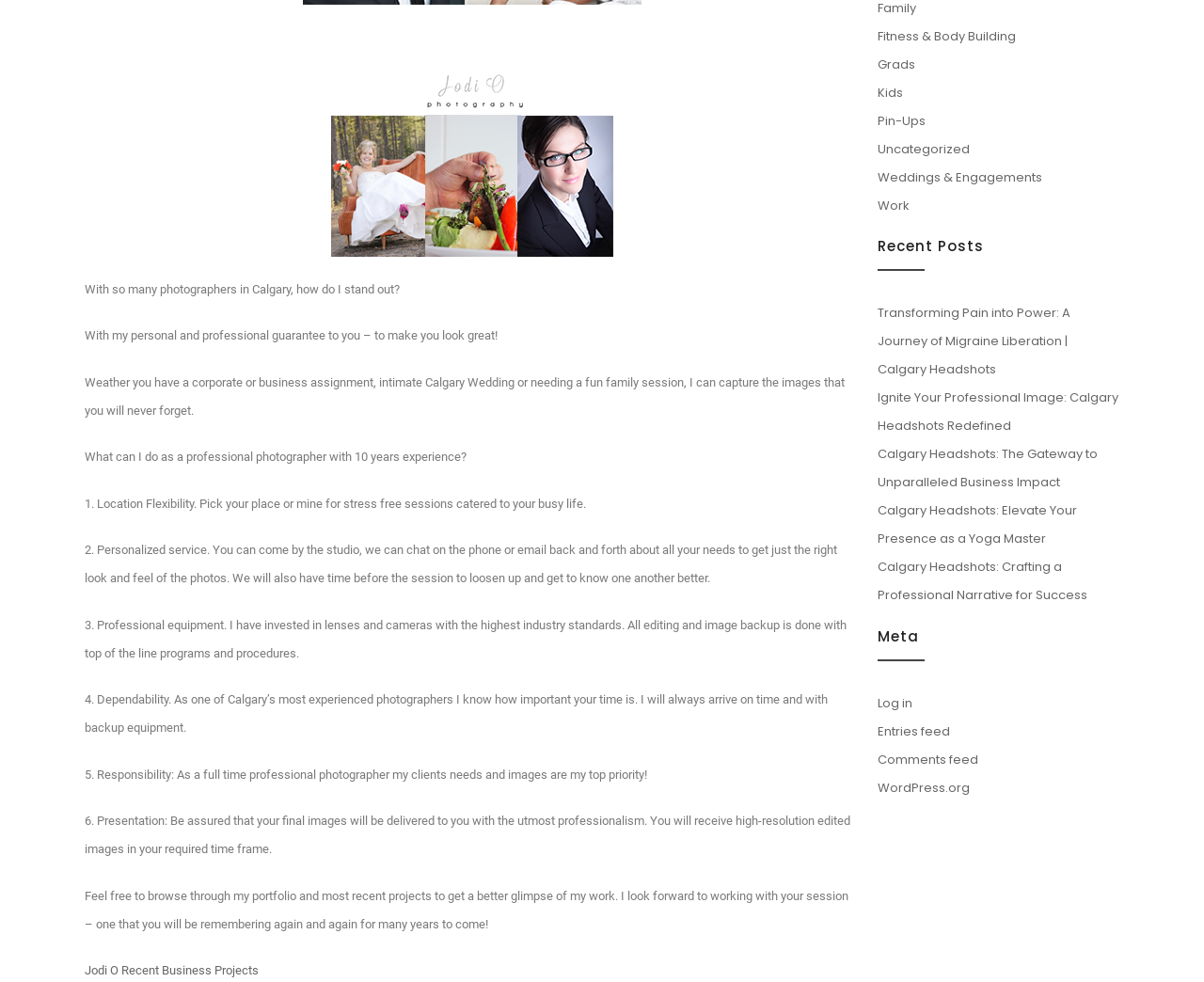Please find the bounding box coordinates in the format (top-left x, top-left y, bottom-right x, bottom-right y) for the given element description. Ensure the coordinates are floating point numbers between 0 and 1. Description: Jodi O Recent Business Projects

[0.07, 0.981, 0.215, 0.995]